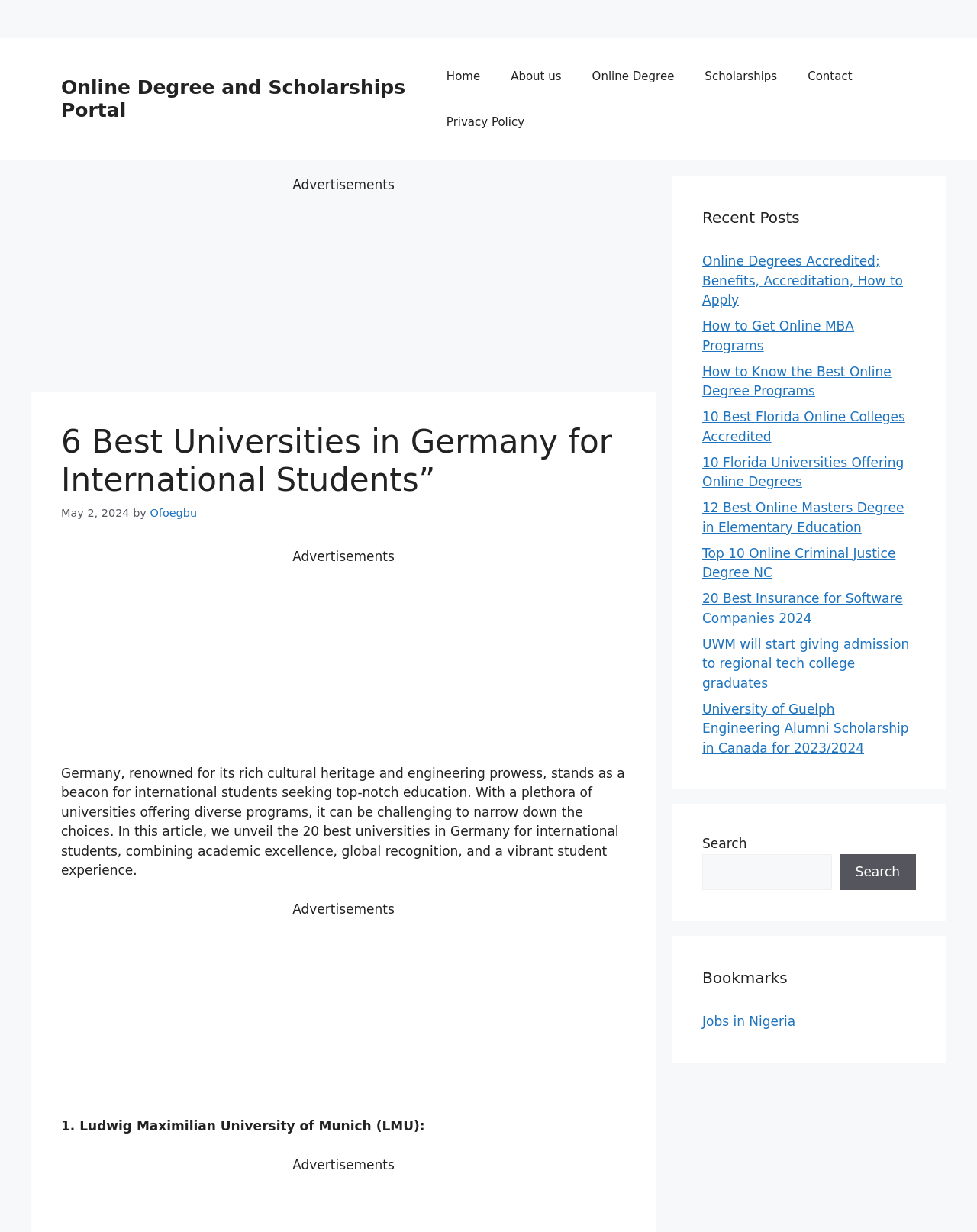Answer succinctly with a single word or phrase:
Who is the author of the article?

Ofoegbu